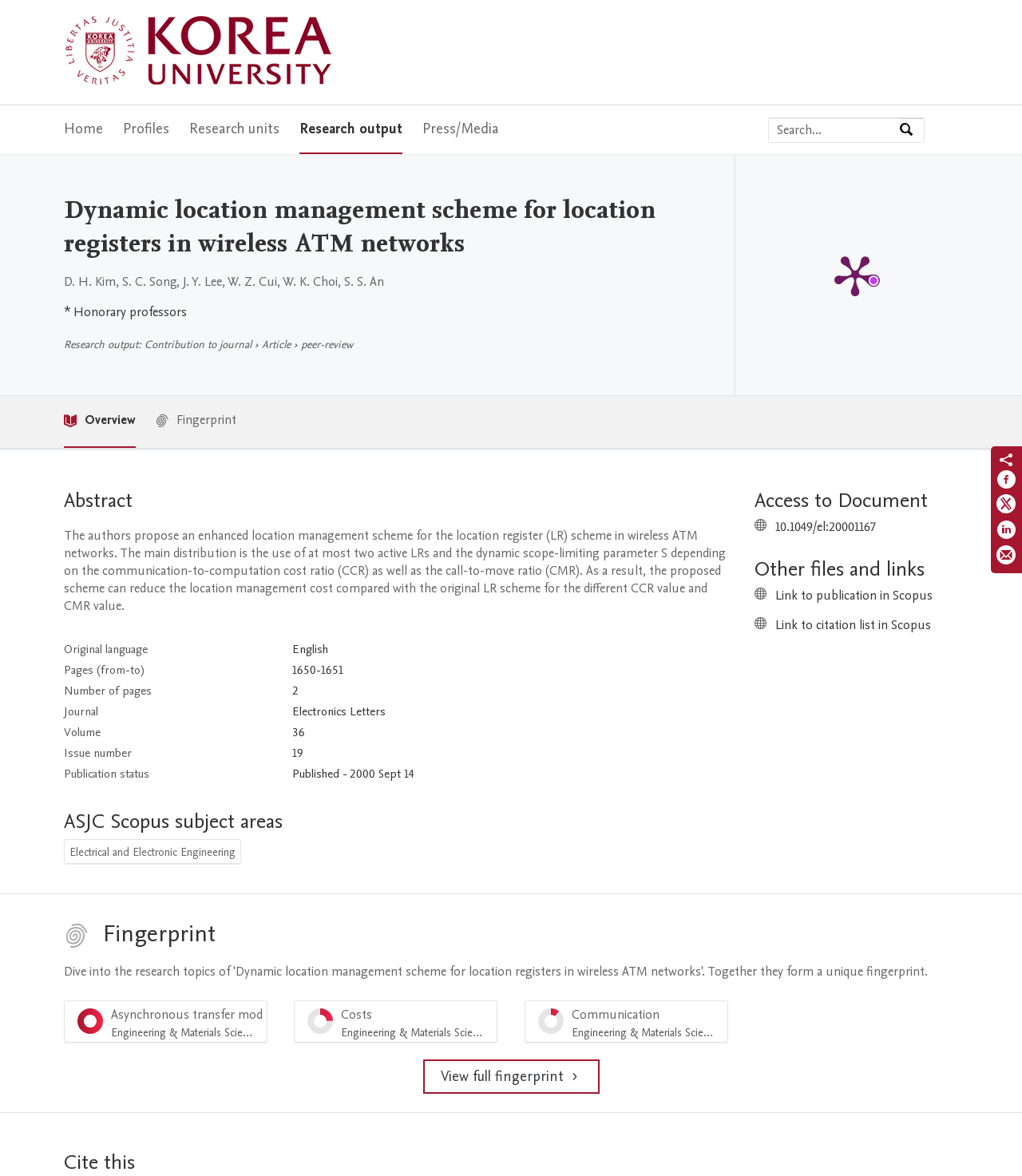Please identify the webpage's heading and generate its text content.

Dynamic location management scheme for location registers in wireless ATM networks